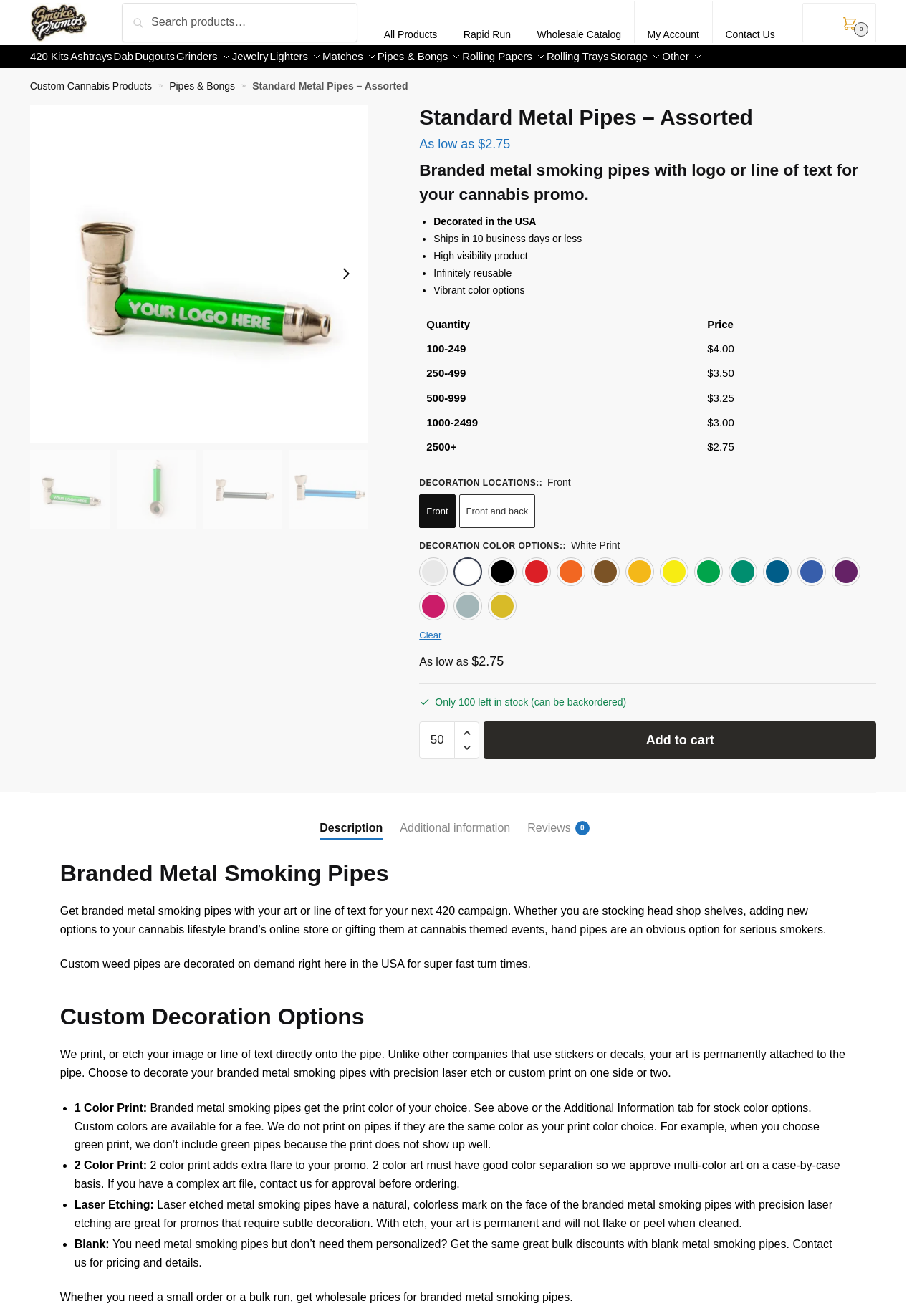What is the purpose of the product?
Provide a detailed and extensive answer to the question.

The product is described as 'Highly visible product with daily use', indicating that it is intended for regular use.